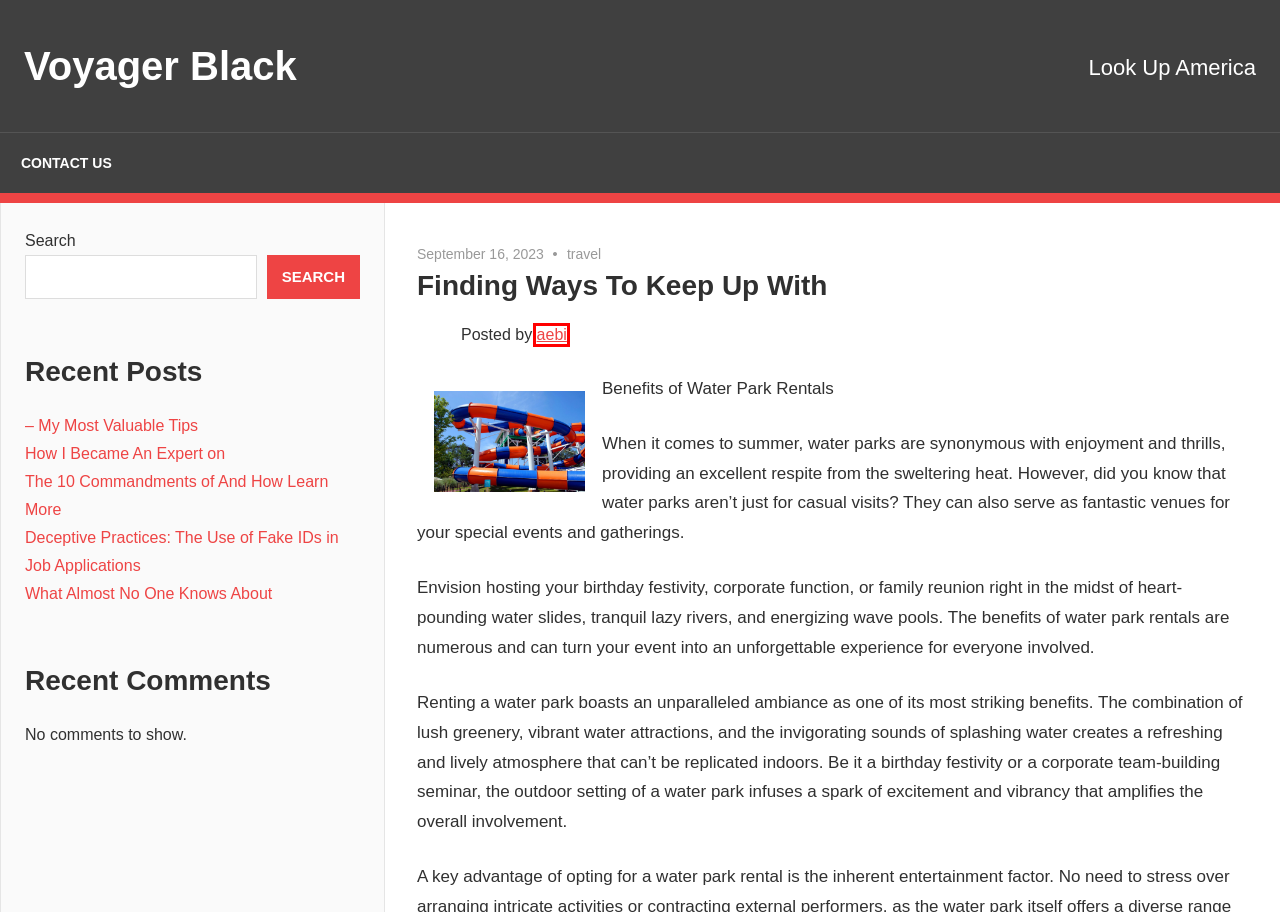You are given a screenshot of a webpage with a red rectangle bounding box. Choose the best webpage description that matches the new webpage after clicking the element in the bounding box. Here are the candidates:
A. What Almost No One Knows About – Voyager Black
B. Voyager Black – Look Up America
C. aebi – Voyager Black
D. How I Became An Expert on – Voyager Black
E. The 10 Commandments of  And How Learn More – Voyager Black
F. – My Most Valuable Tips – Voyager Black
G. travel – Voyager Black
H. Contact Us – Voyager Black

C